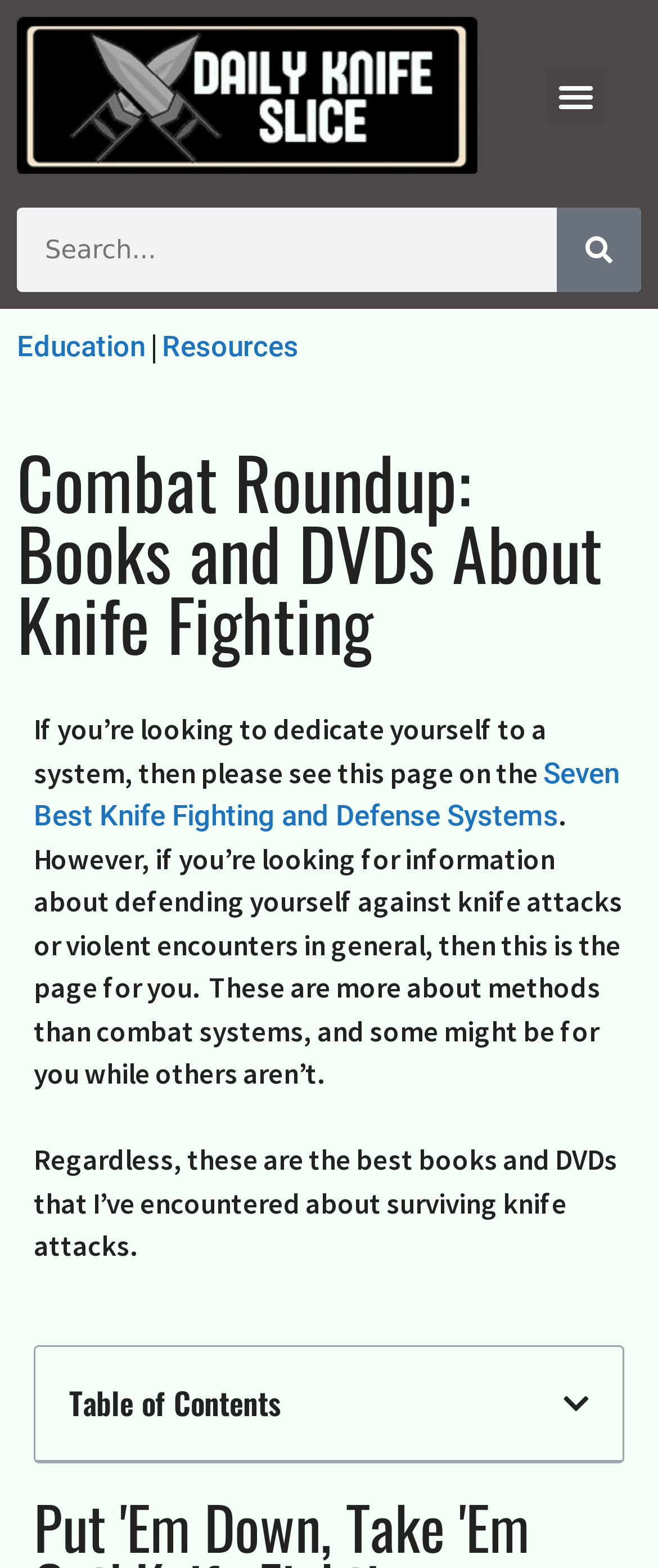Look at the image and give a detailed response to the following question: What type of content is available on this webpage?

The webpage mentions 'books and DVDs' in the introductory text, suggesting that the webpage provides information about or access to these types of resources related to knife fighting and defense.